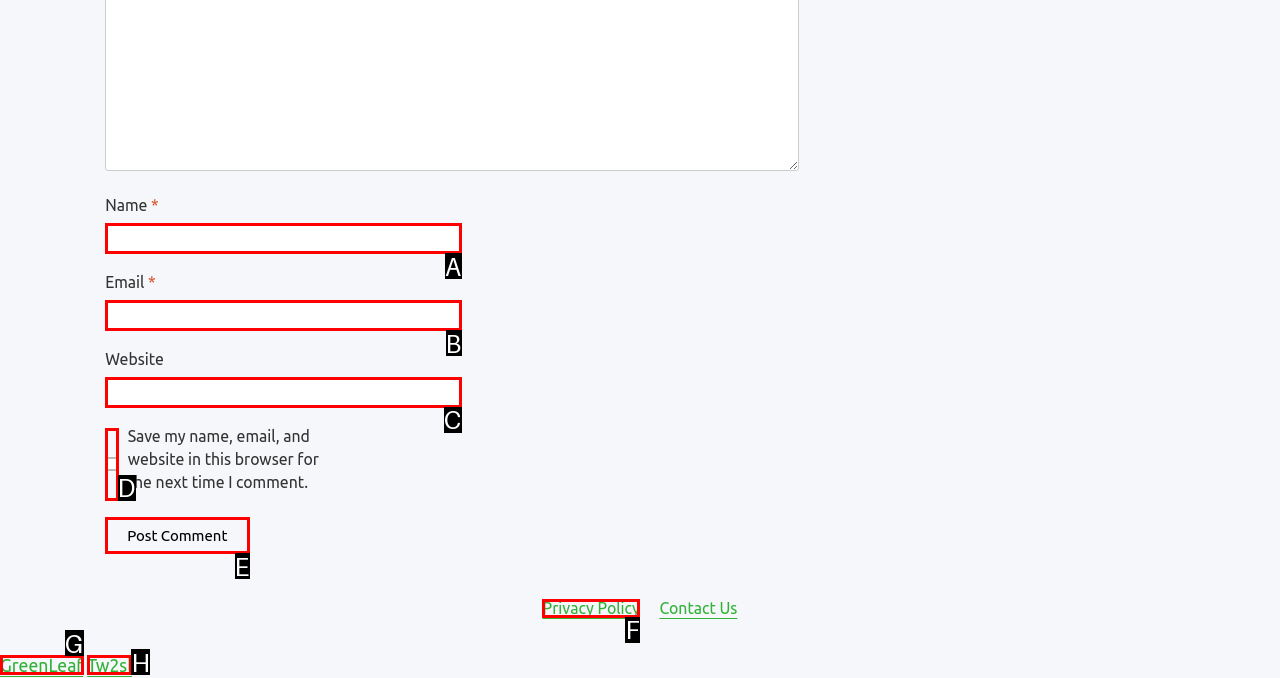Choose the UI element that best aligns with the description: parent_node: Email * aria-describedby="email-notes" name="email"
Respond with the letter of the chosen option directly.

B